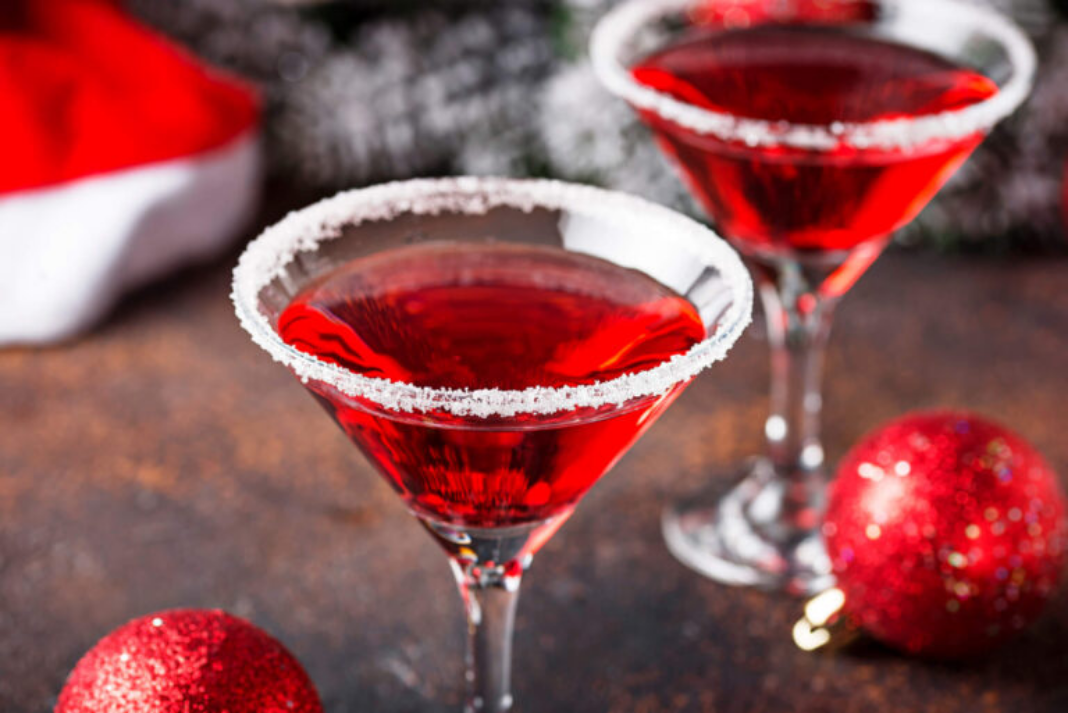Please give a succinct answer to the question in one word or phrase:
What is the material of the glasses?

Crystal-clear